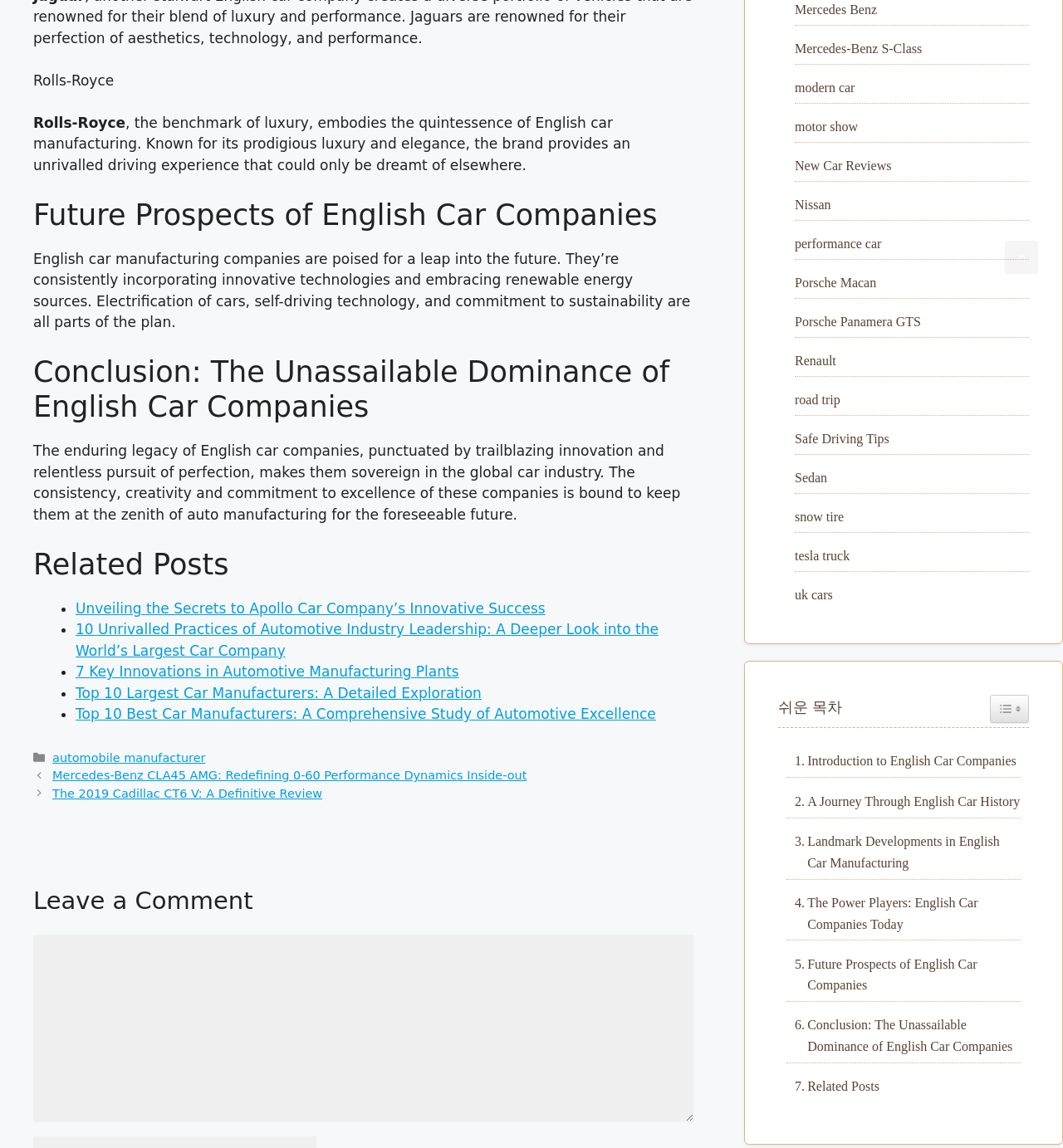Using the format (top-left x, top-left y, bottom-right x, bottom-right y), provide the bounding box coordinates for the described UI element. All values should be floating point numbers between 0 and 1: Toggle Table of ContentToggle

[0.931, 0.605, 0.968, 0.63]